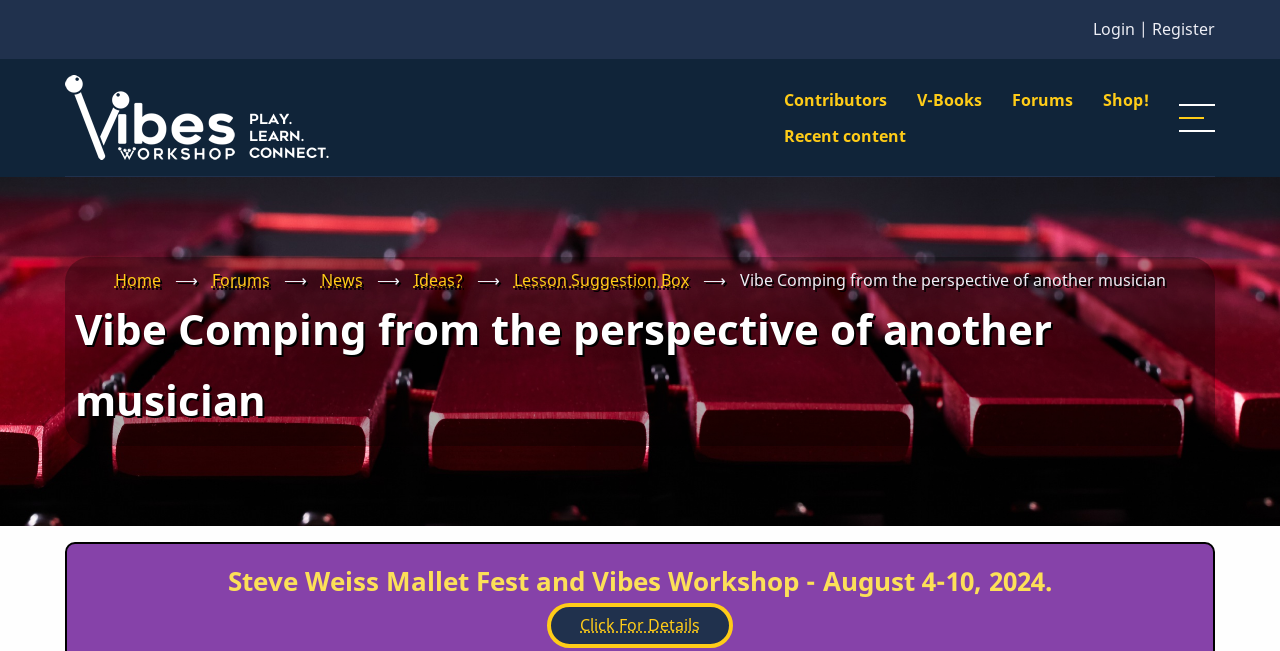Use a single word or phrase to answer the question: 
How many links are there in the top navigation bar?

4